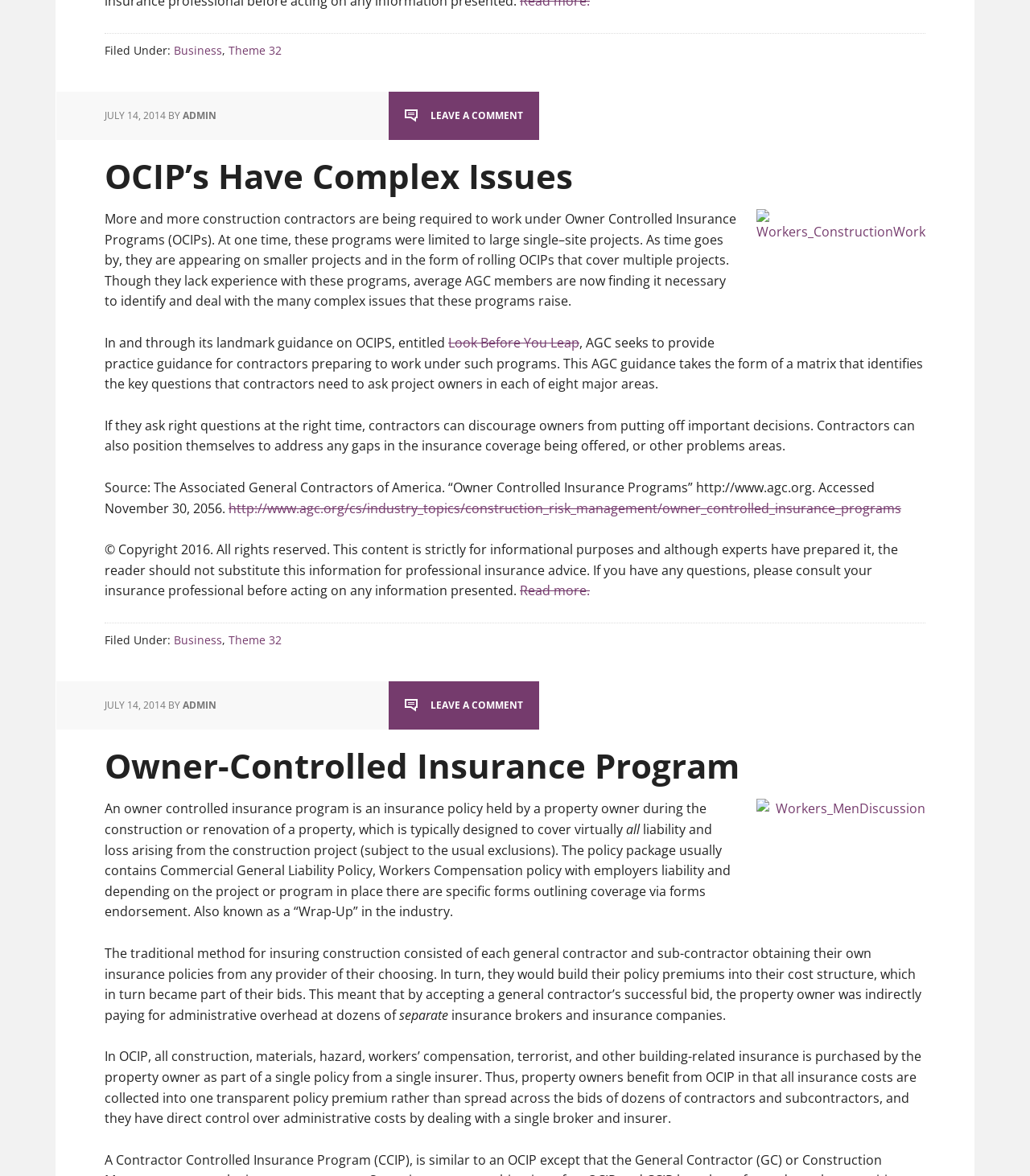Please respond in a single word or phrase: 
What is the purpose of an Owner-Controlled Insurance Program?

to cover liability and loss arising from the construction project